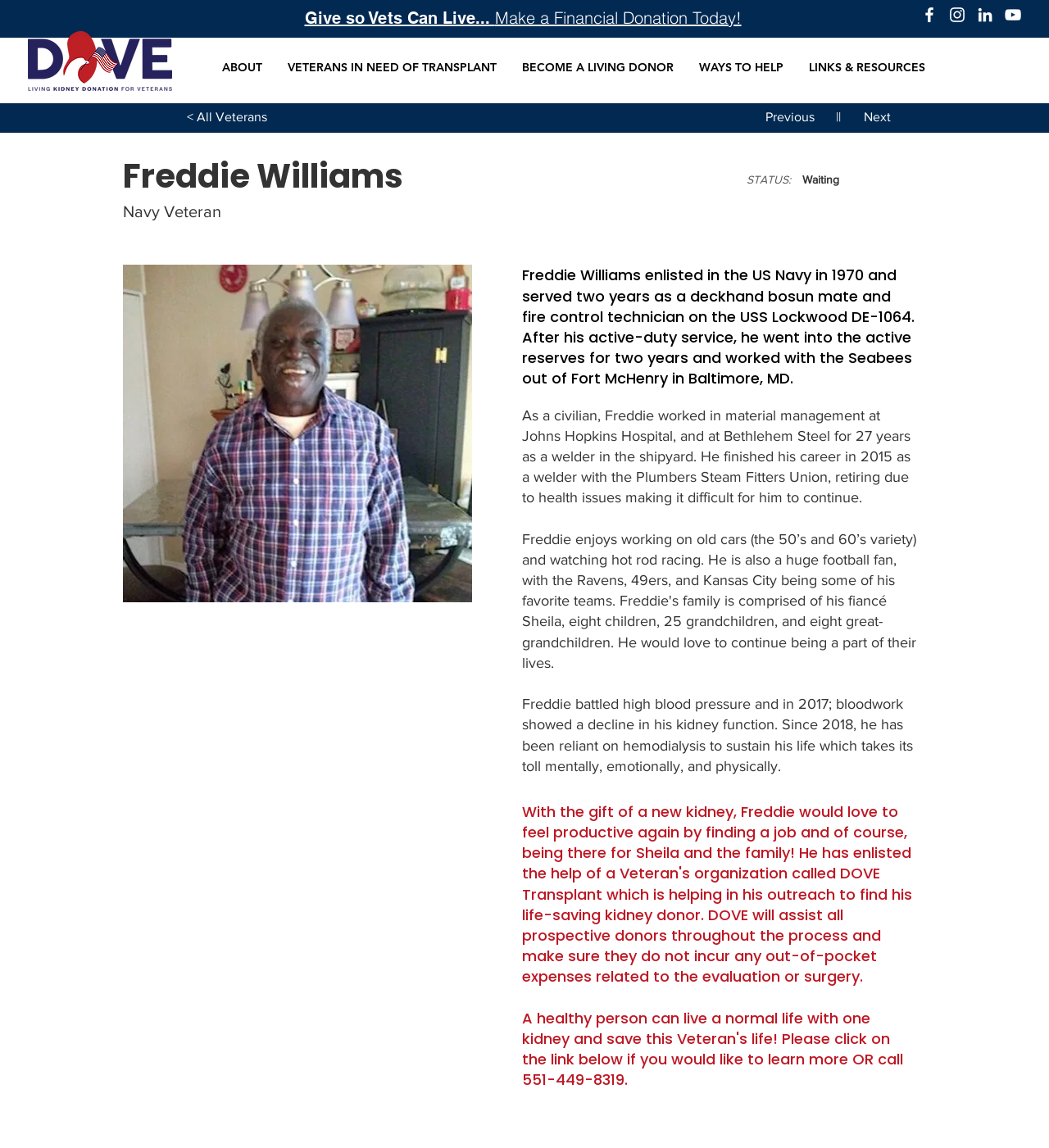Can you look at the image and give a comprehensive answer to the question:
What is Freddie's current health condition?

The text states that 'Since 2018, he has been reliant on hemodialysis to sustain his life which takes its toll mentally, emotionally, and physically'.